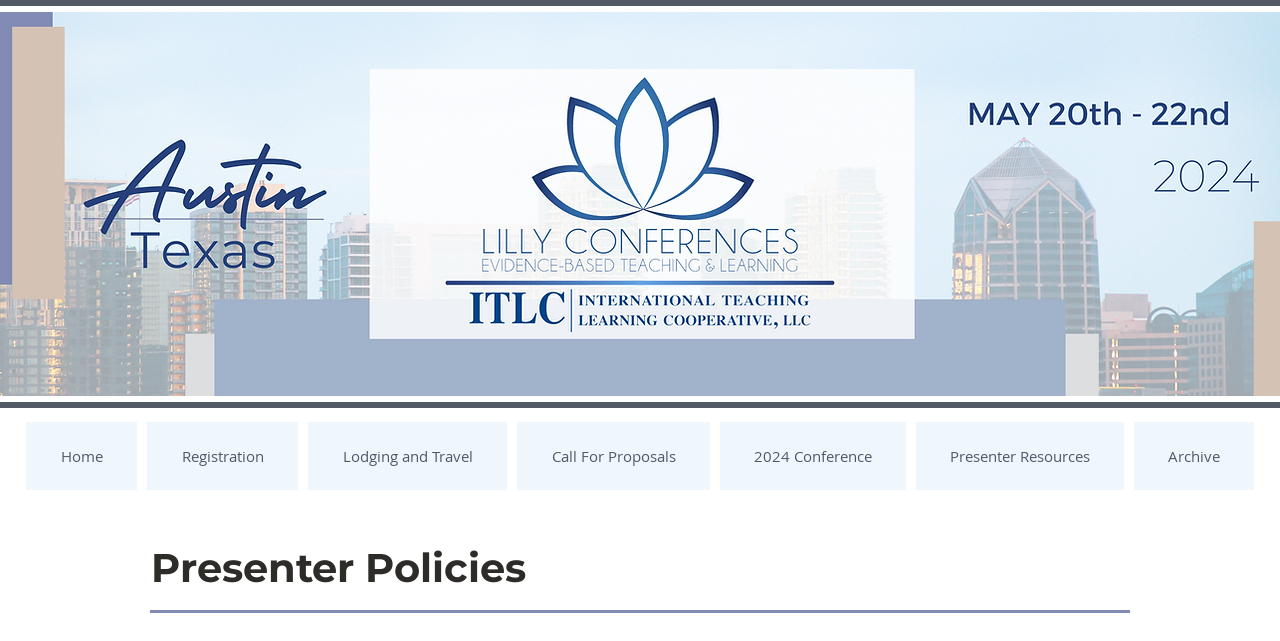Based on the element description: "Registration", identify the UI element and provide its bounding box coordinates. Use four float numbers between 0 and 1, [left, top, right, bottom].

[0.115, 0.658, 0.233, 0.764]